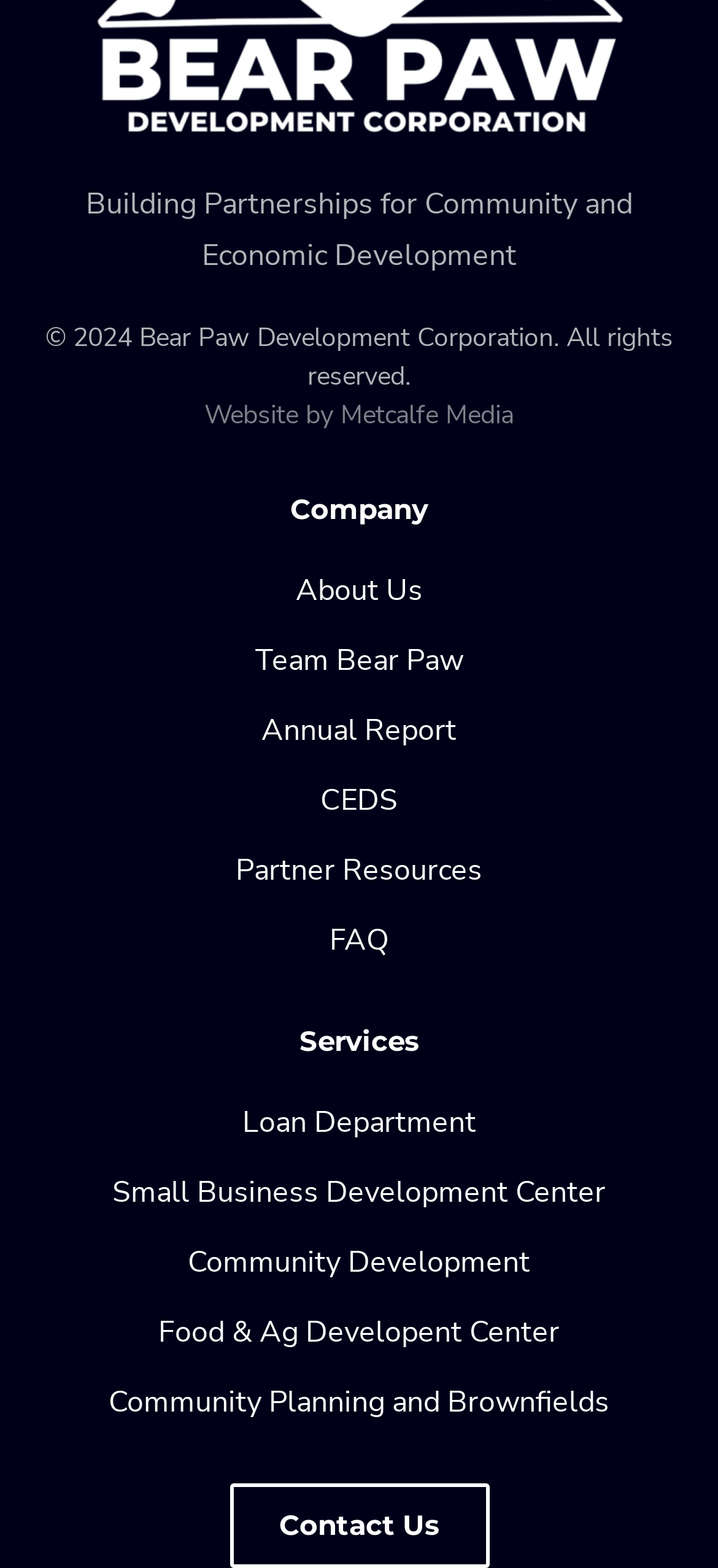What is the last link in the 'Services' section?
Examine the image and provide an in-depth answer to the question.

I looked at the link elements under the 'Services' heading and found that the last one is 'Community Planning and Brownfields'.